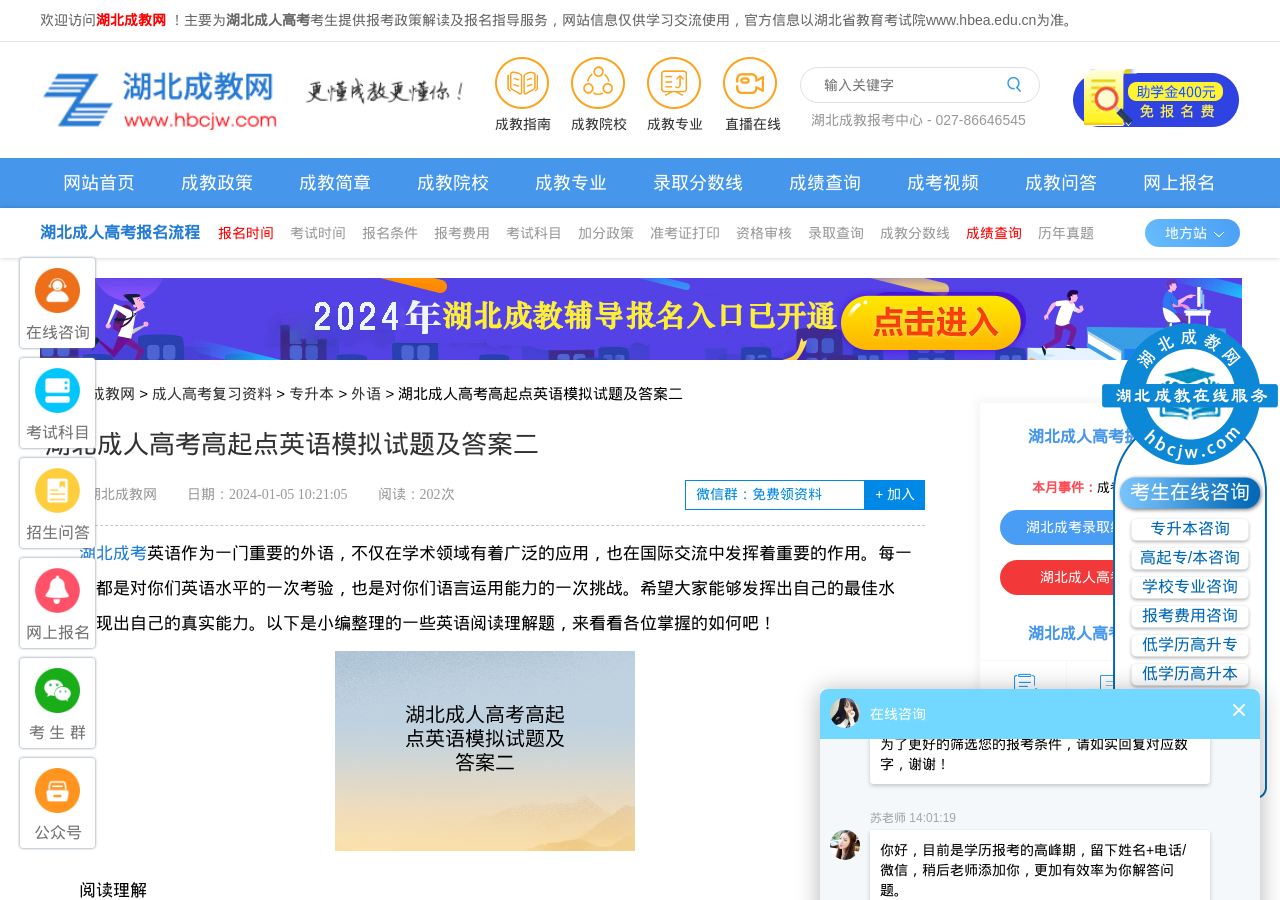Locate the bounding box coordinates of the element that should be clicked to fulfill the instruction: "Click on the '湖北成人高考报名流程' link".

[0.031, 0.249, 0.156, 0.268]